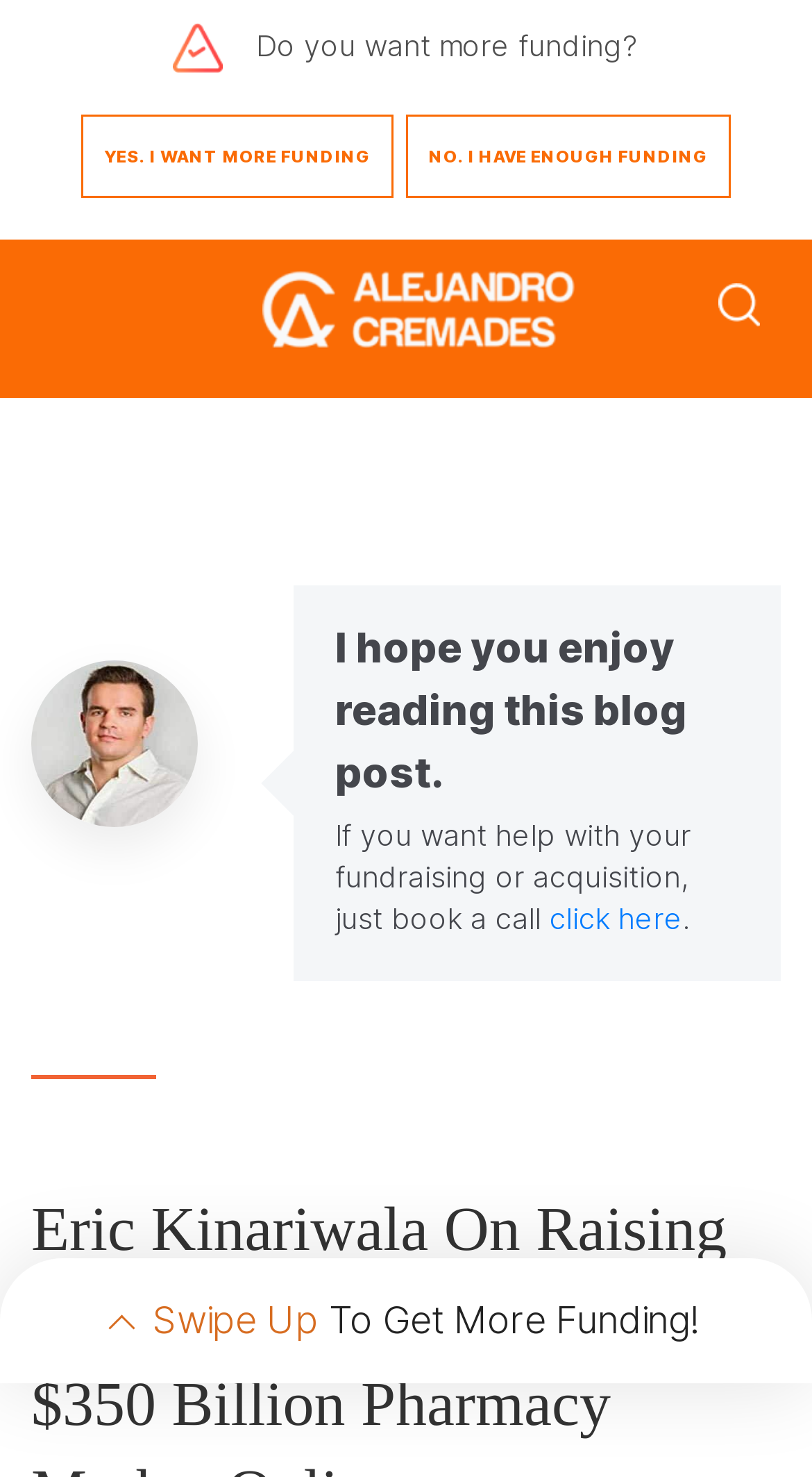Determine the main heading text of the webpage.

Eric Kinariwala On Raising $270 Million To Bring The $350 Billion Pharmacy Market Online